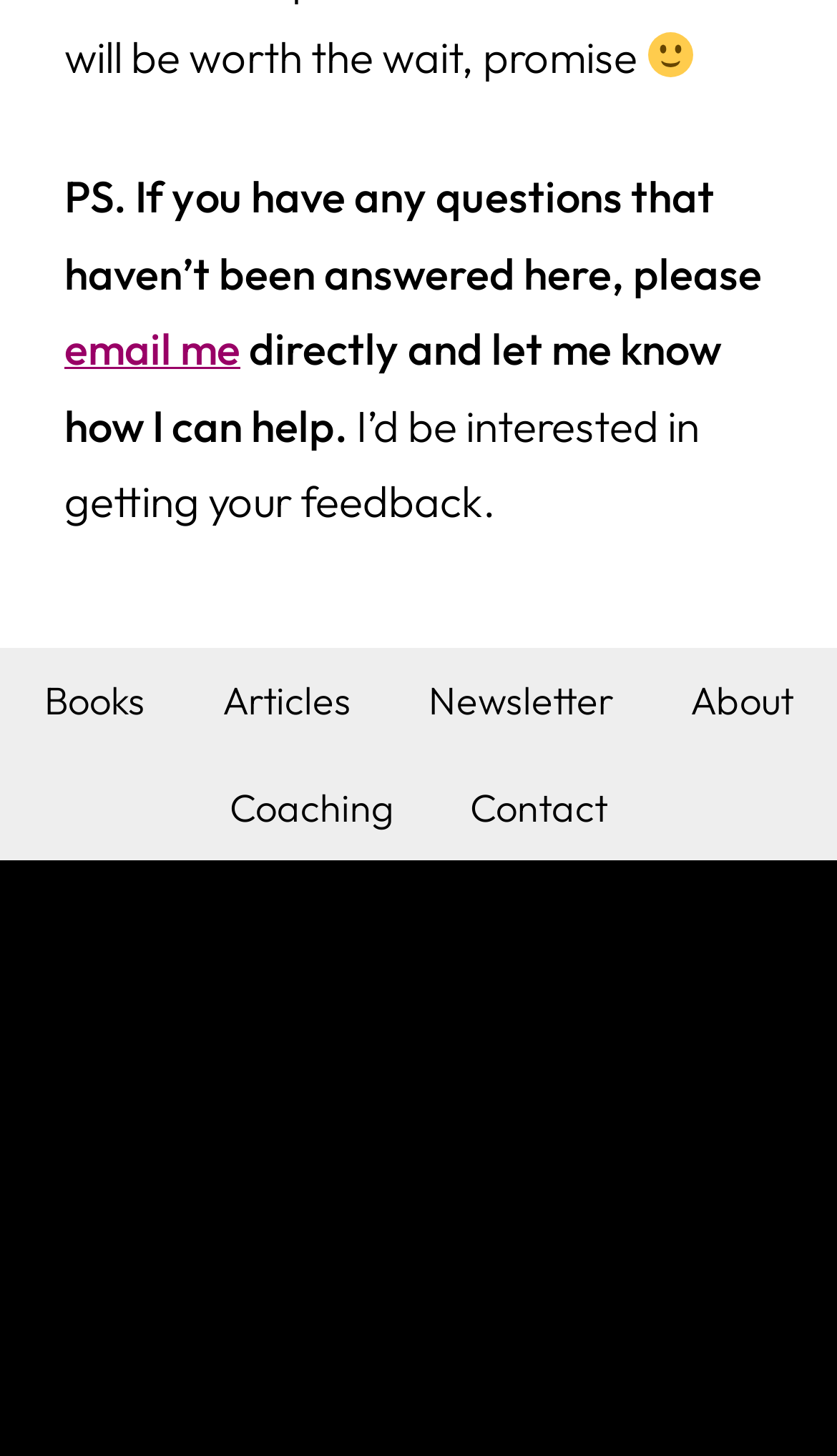Given the description of a UI element: "email me", identify the bounding box coordinates of the matching element in the webpage screenshot.

[0.077, 0.222, 0.287, 0.258]